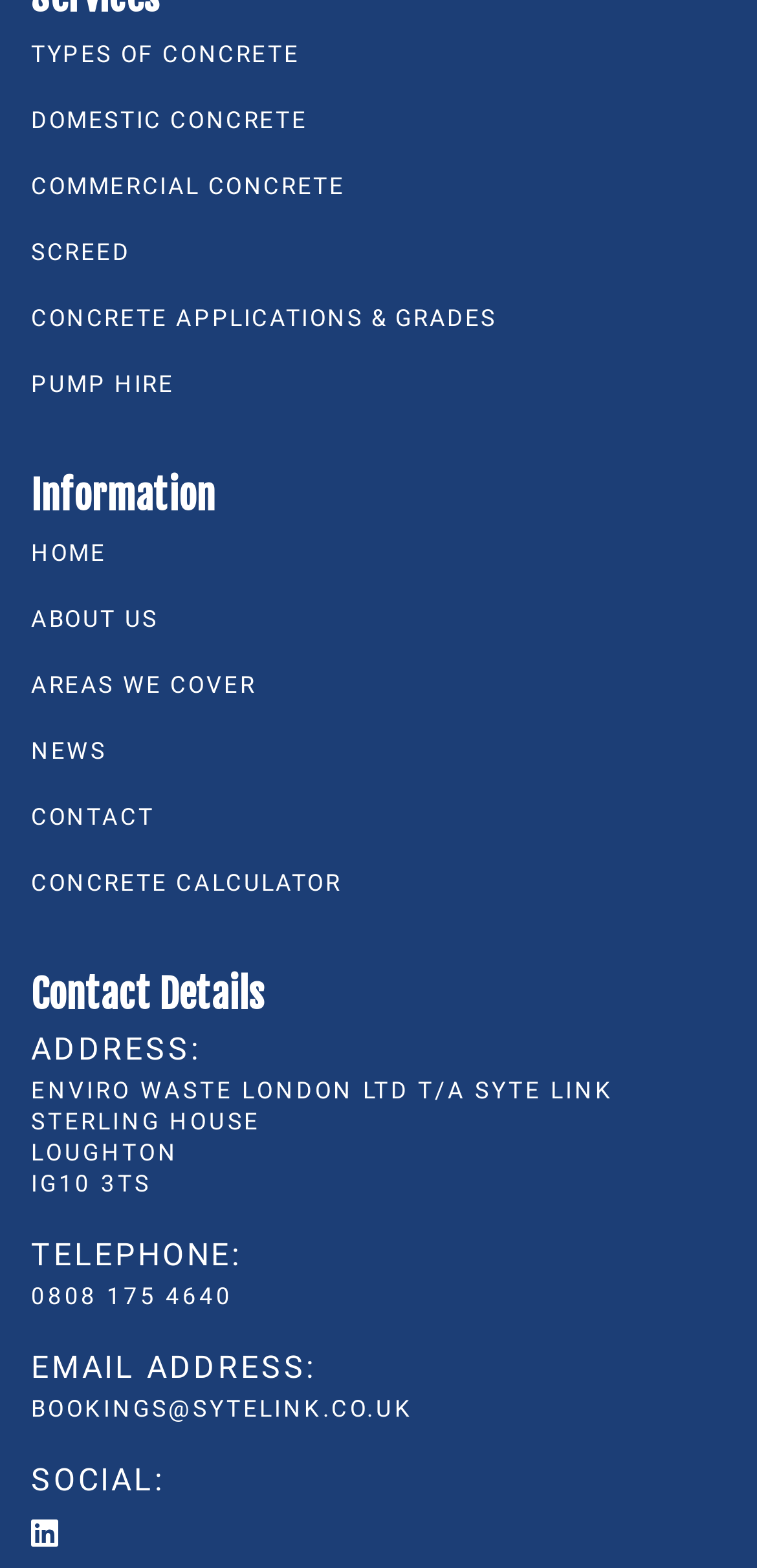What is the email address?
Based on the visual information, provide a detailed and comprehensive answer.

The webpage has a link 'BOOKINGS@SYTELINK.CO.UK' which is labeled as 'EMAIL ADDRESS:' and therefore it is the email address.